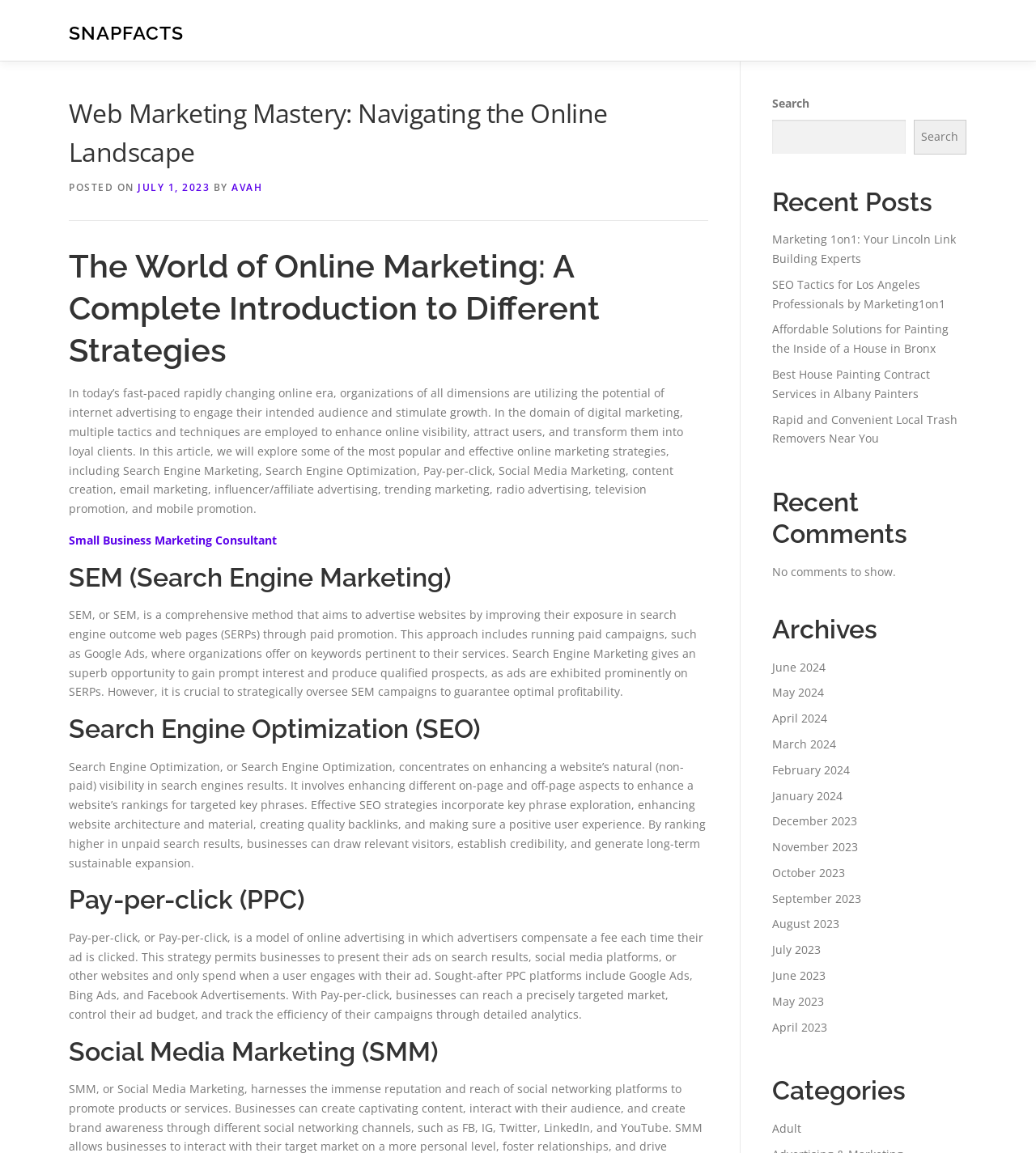Please provide the bounding box coordinates for the element that needs to be clicked to perform the following instruction: "Search for something". The coordinates should be given as four float numbers between 0 and 1, i.e., [left, top, right, bottom].

[0.745, 0.104, 0.874, 0.134]